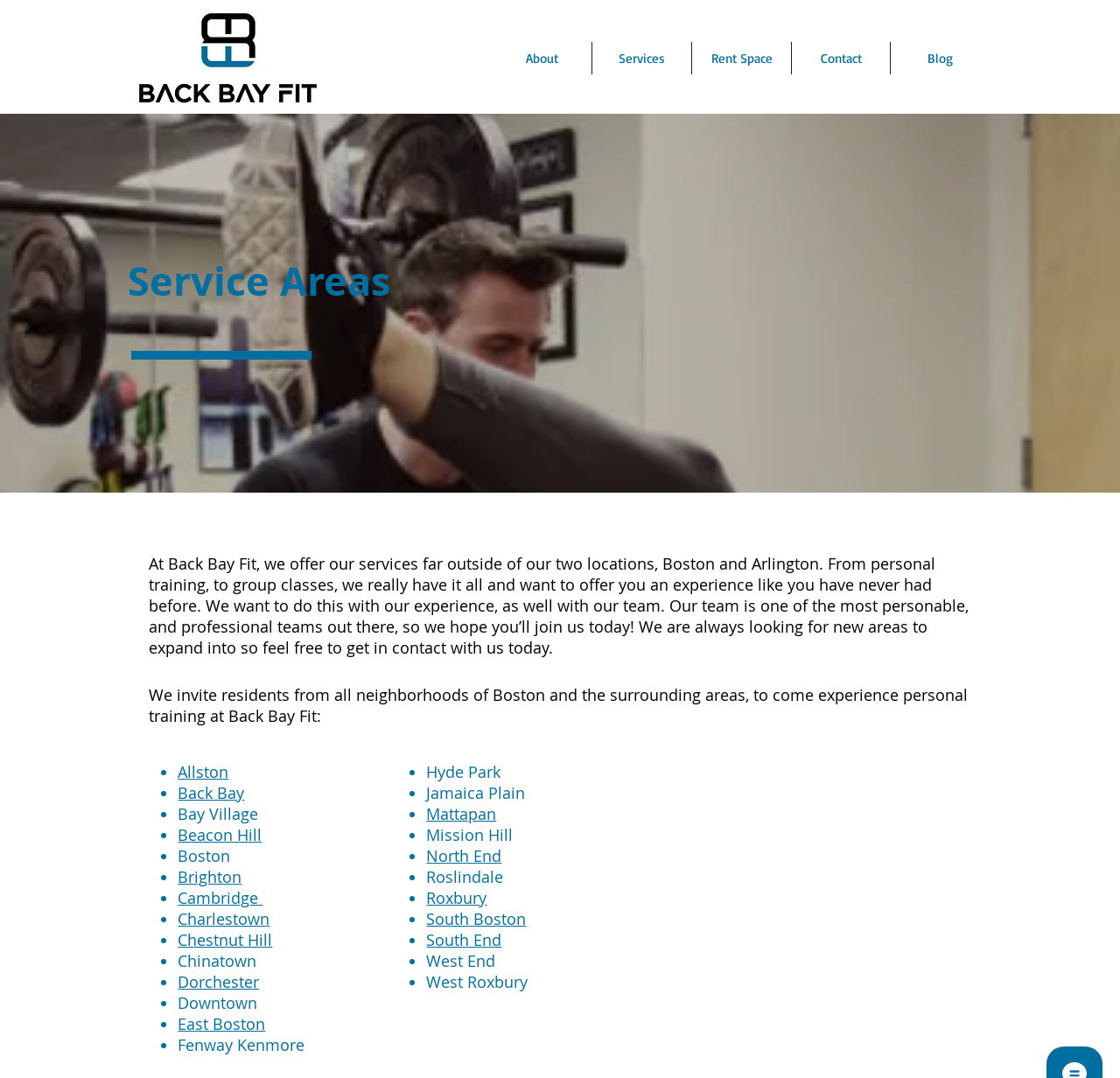Specify the bounding box coordinates for the region that must be clicked to perform the given instruction: "Check the 'Recent Posts'".

None